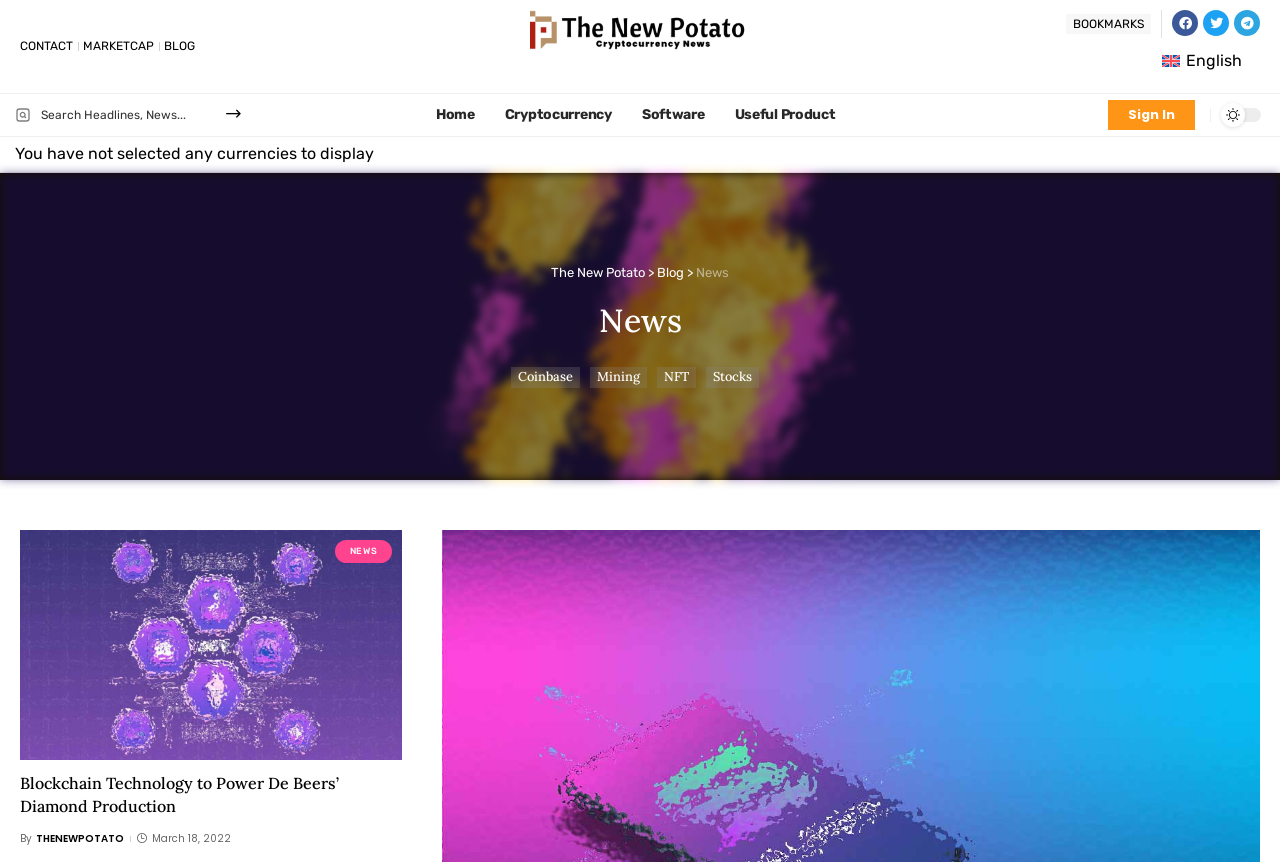Please identify the bounding box coordinates of the element's region that should be clicked to execute the following instruction: "Visit the blog page". The bounding box coordinates must be four float numbers between 0 and 1, i.e., [left, top, right, bottom].

[0.513, 0.307, 0.534, 0.324]